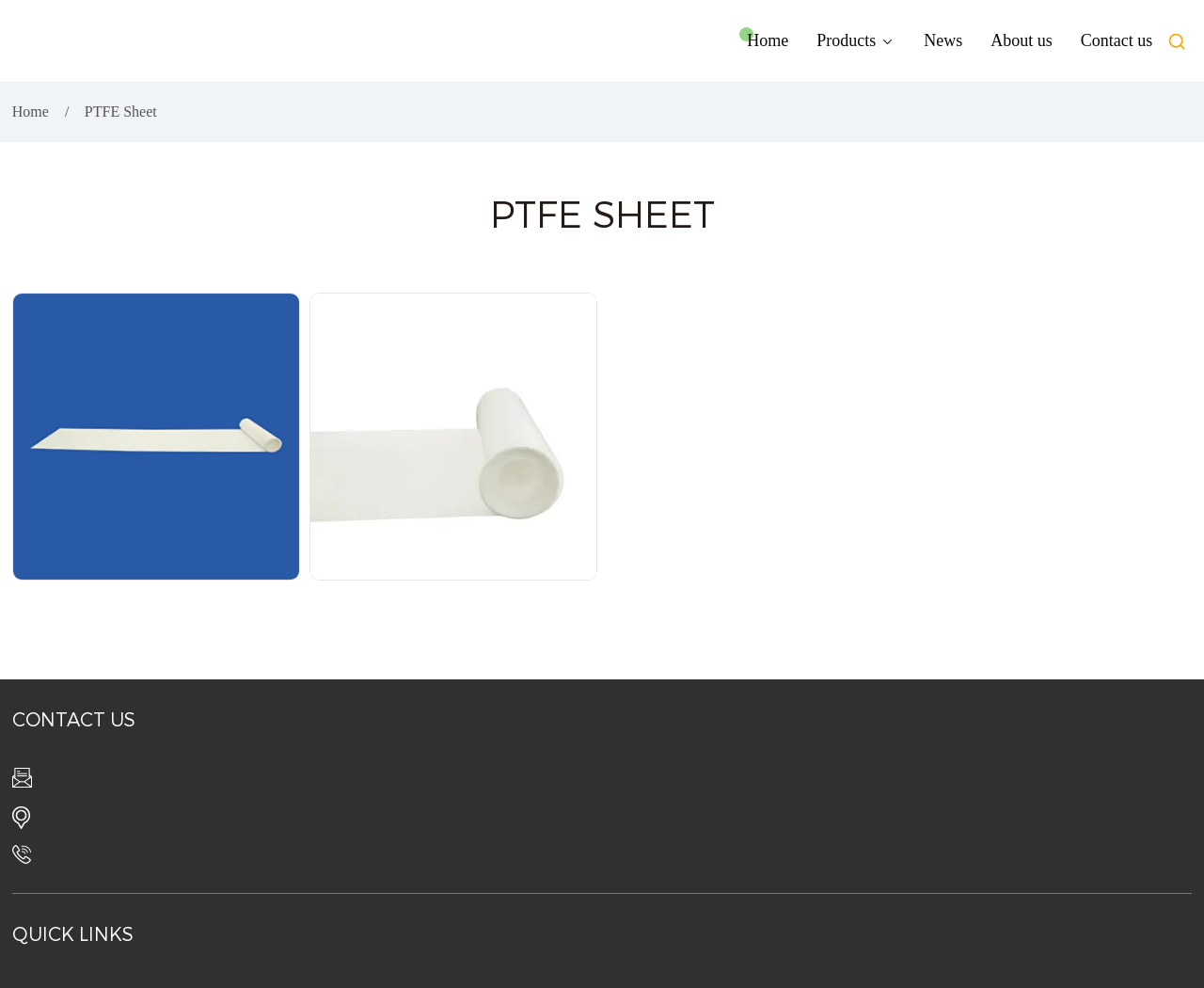How many quick links are there?
Please give a well-detailed answer to the question.

I found a heading called 'QUICK LINKS' but there are no links specified under it, so I cannot determine the number of quick links.